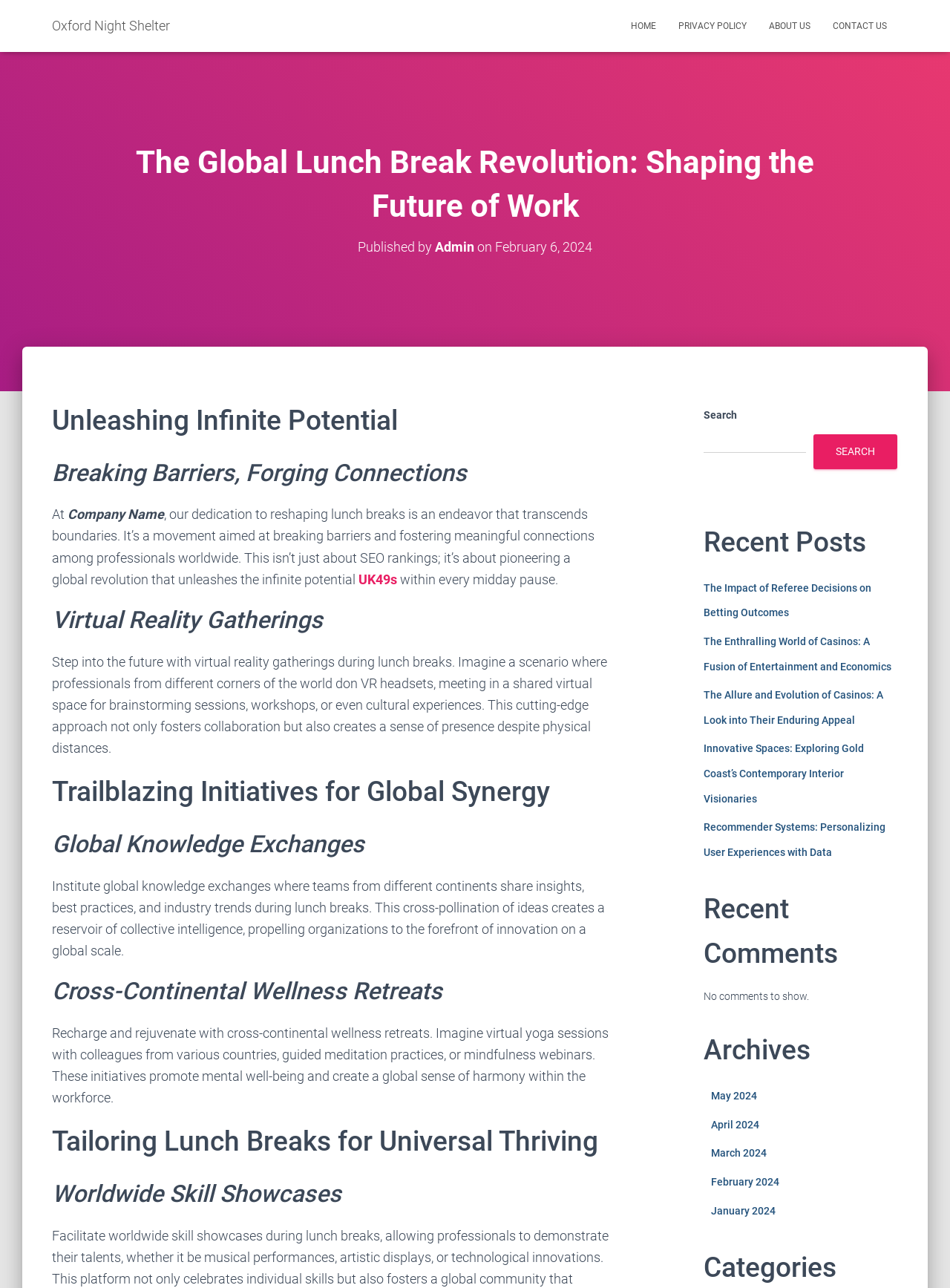What is the name of the company?
Using the information presented in the image, please offer a detailed response to the question.

The company name can be found in the paragraph that starts with 'At Company Name, our dedication to reshaping lunch breaks...' which is located below the heading 'Unleashing Infinite Potential'.